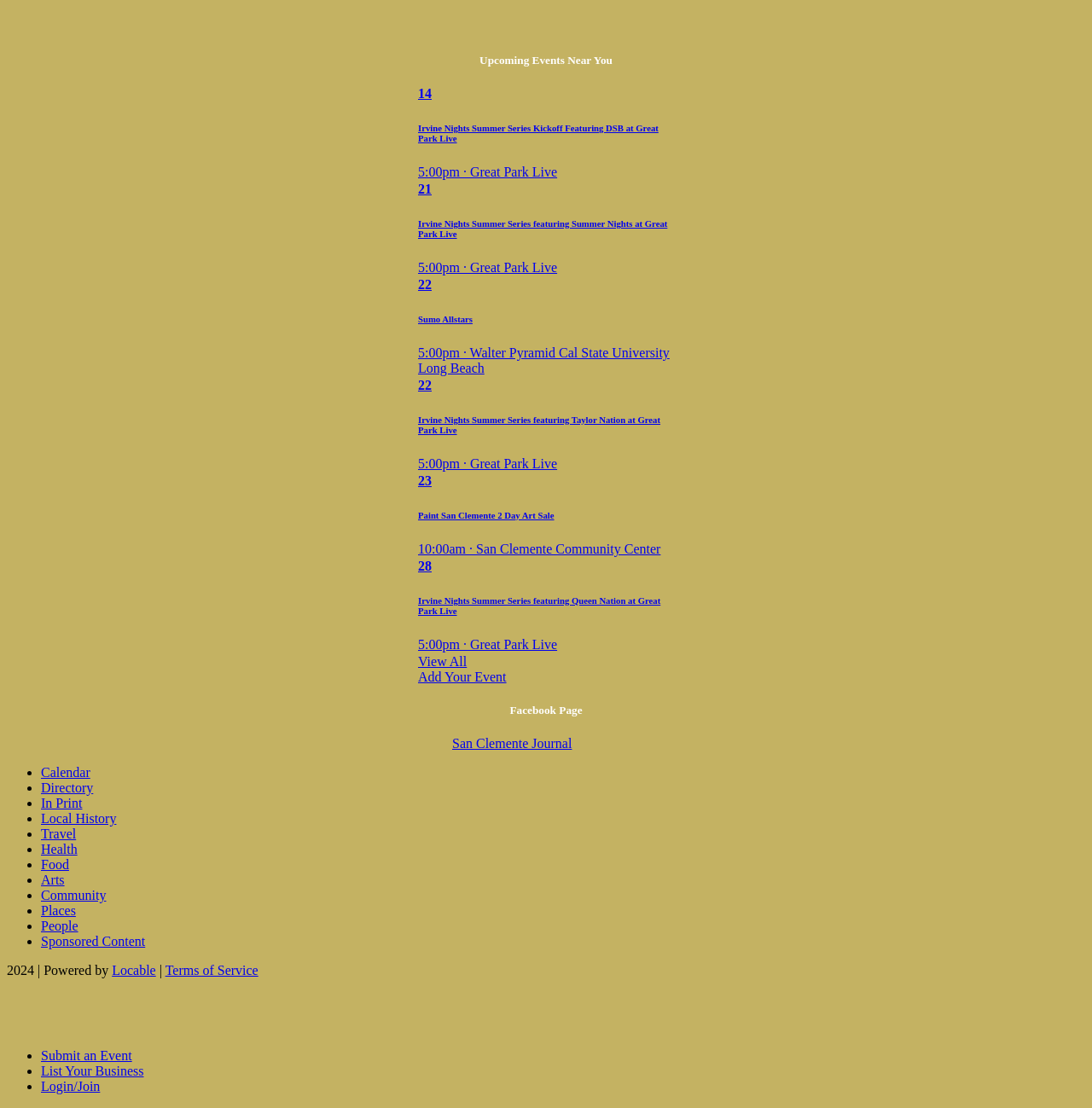Find the bounding box coordinates of the UI element according to this description: "San Clemente Journal".

[0.414, 0.665, 0.524, 0.678]